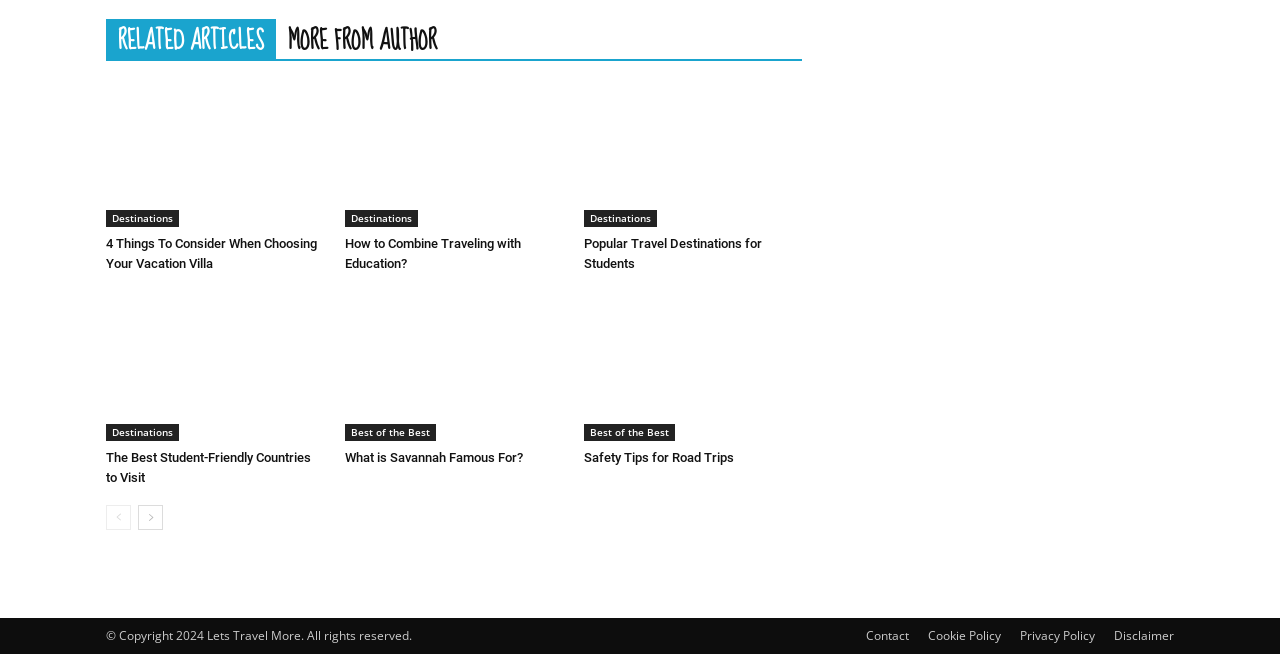Please respond to the question using a single word or phrase:
What is the theme of the article 'How to Combine Traveling with Education?'?

Education and travel